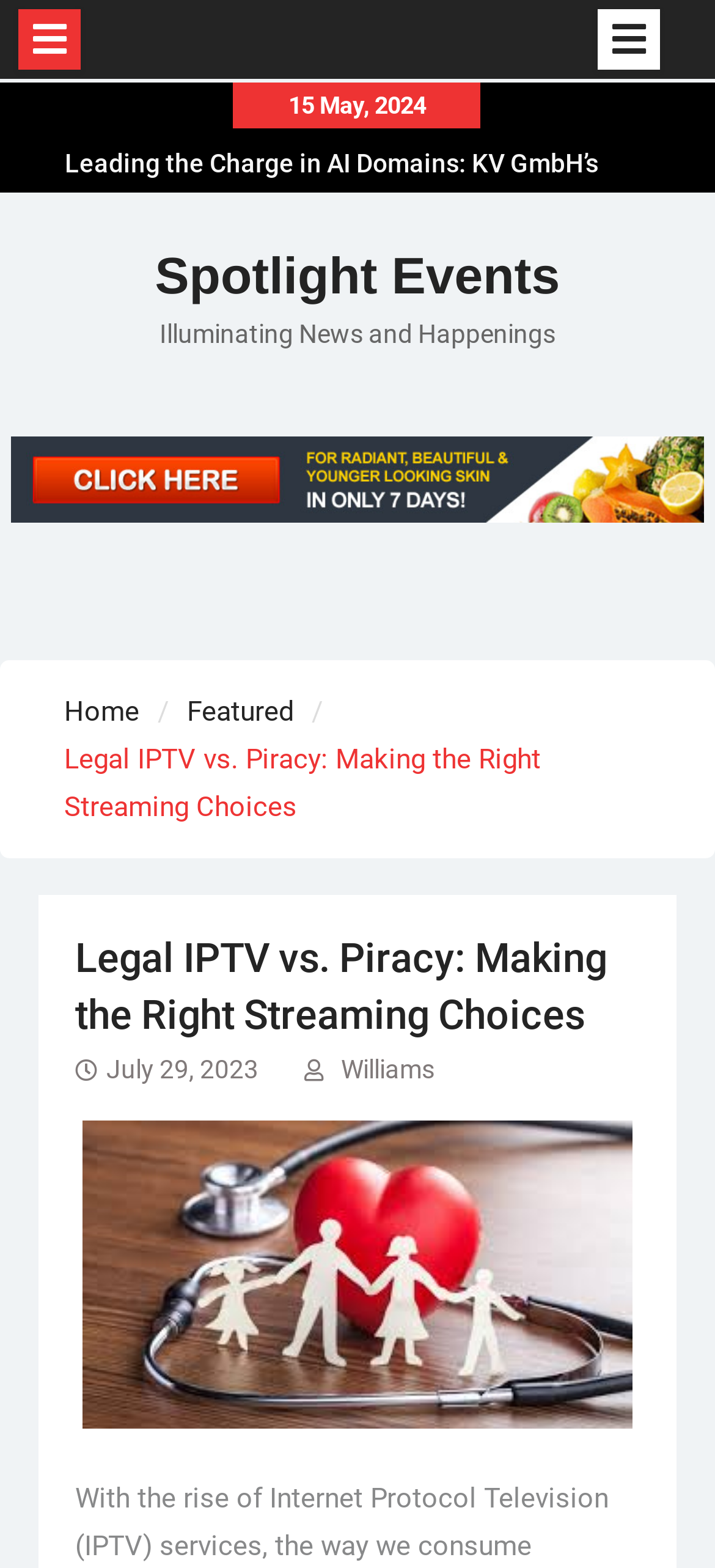Predict the bounding box coordinates of the area that should be clicked to accomplish the following instruction: "read about luxury dog shampoos". The bounding box coordinates should consist of four float numbers between 0 and 1, i.e., [left, top, right, bottom].

[0.053, 0.09, 0.874, 0.147]